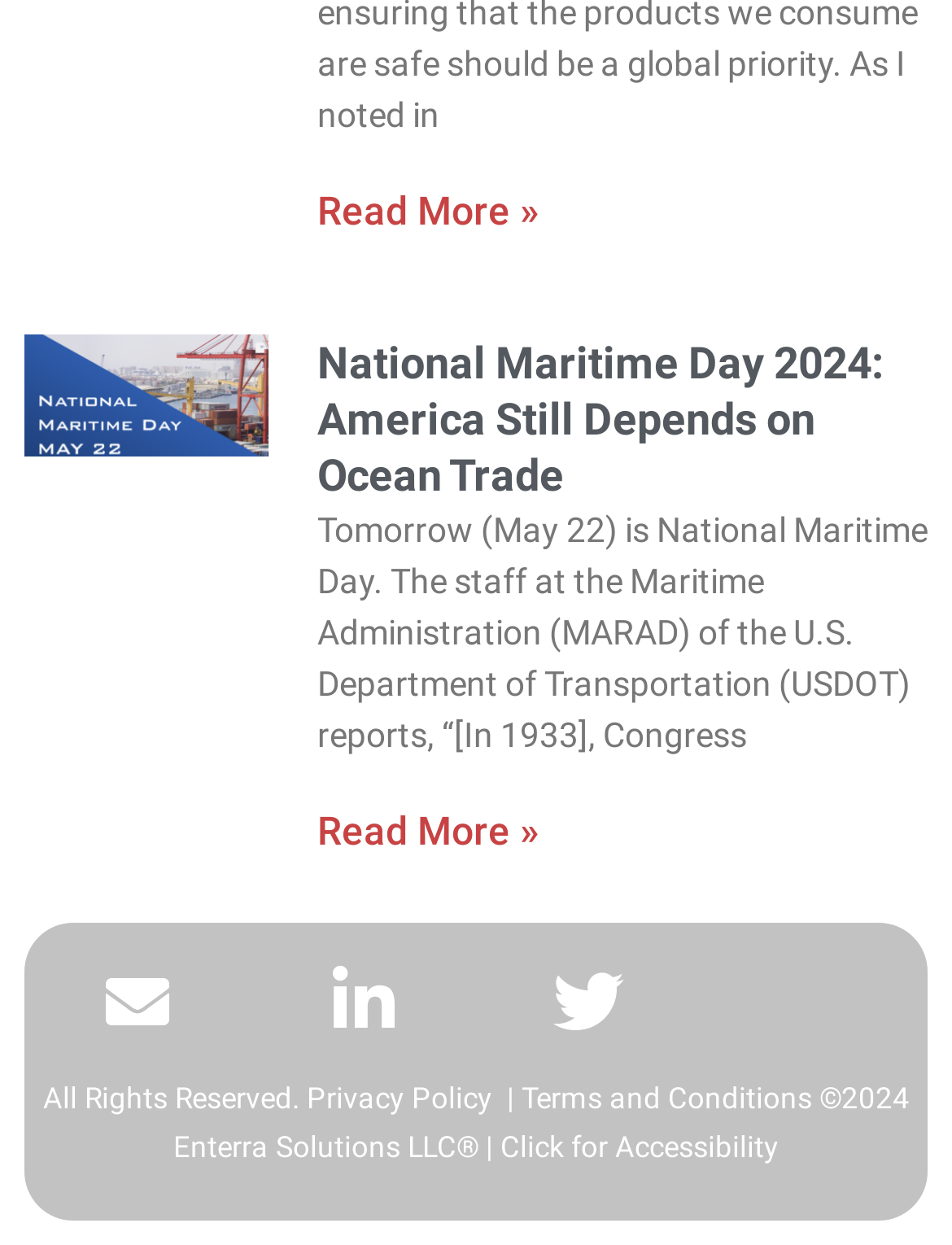Answer the following query concisely with a single word or phrase:
What social media platforms are available?

LinkedIn, Twitter